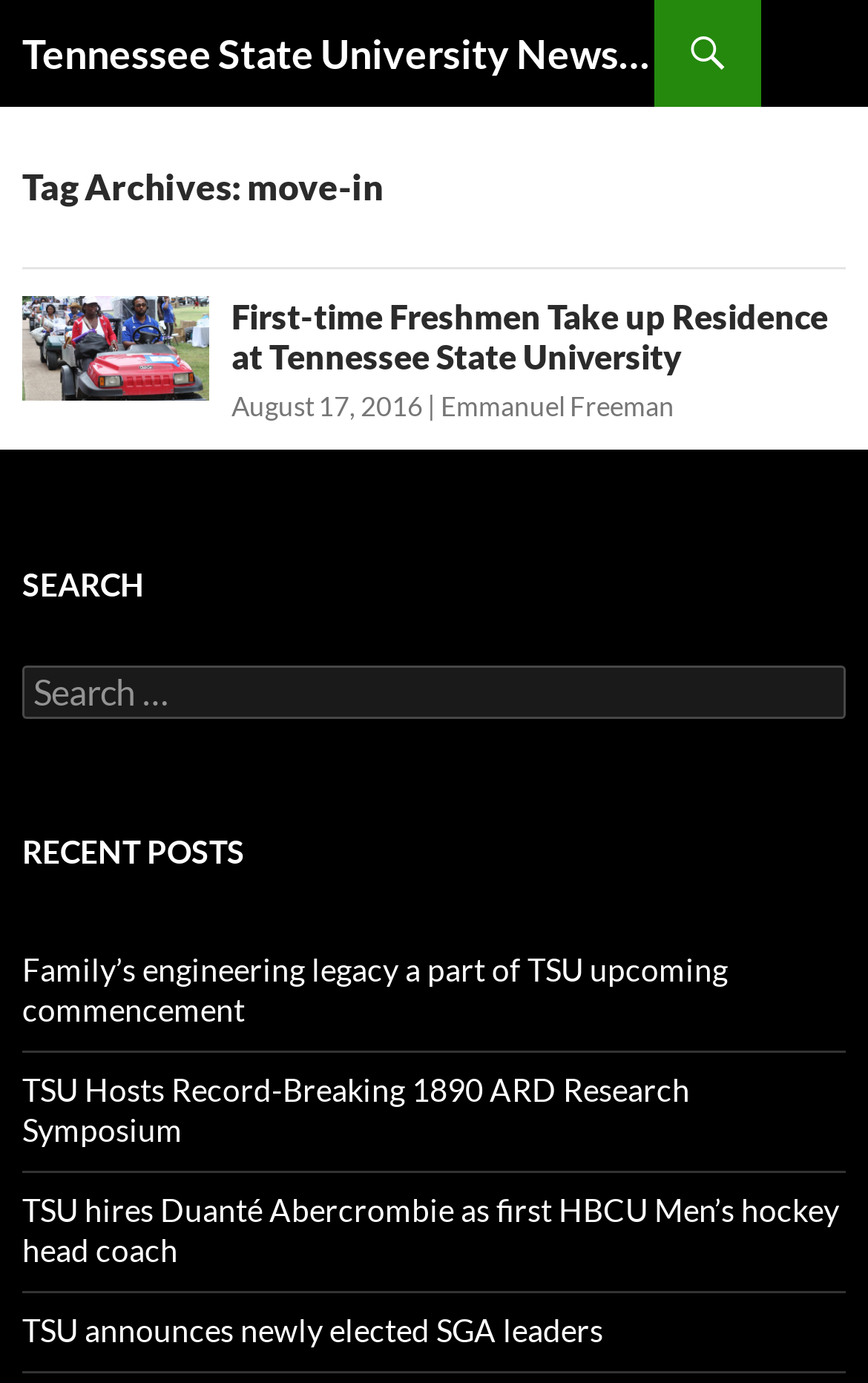What is the search function for?
Using the image as a reference, deliver a detailed and thorough answer to the question.

The search function is located at the middle of the webpage, and it is labeled as 'Search for:', which suggests that it is used to search for specific content within the newsroom.